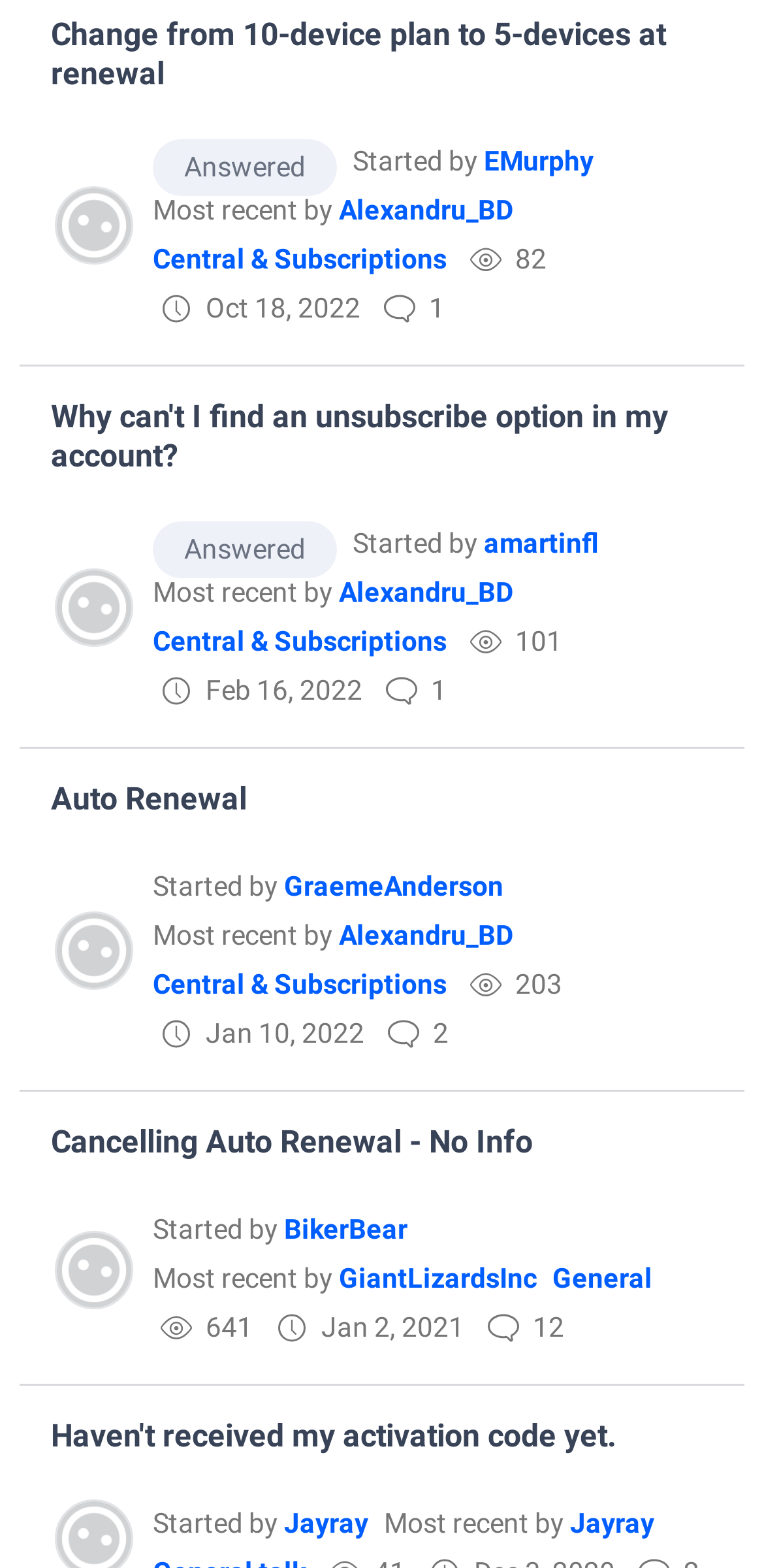What is the date of the last comment on the discussion about Why can't I find an unsubscribe option in my account?
Using the information presented in the image, please offer a detailed response to the question.

The date of the last comment on the discussion about Why can't I find an unsubscribe option in my account is October 18, 2022, as indicated by the time 'Tuesday, October 18, 2022 at 7:40 AM'.